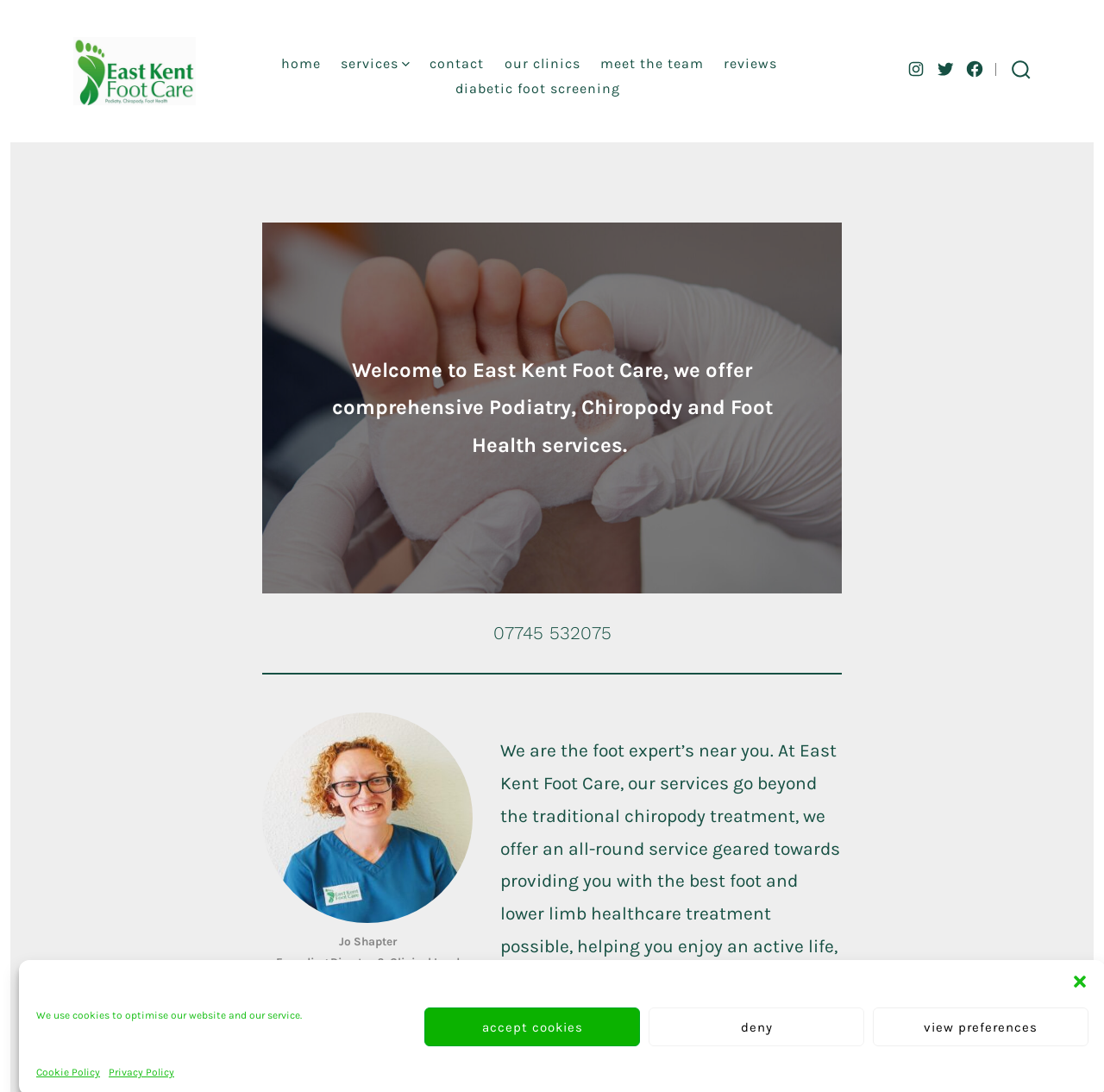Determine the bounding box coordinates of the target area to click to execute the following instruction: "Go to home page."

[0.255, 0.047, 0.291, 0.07]